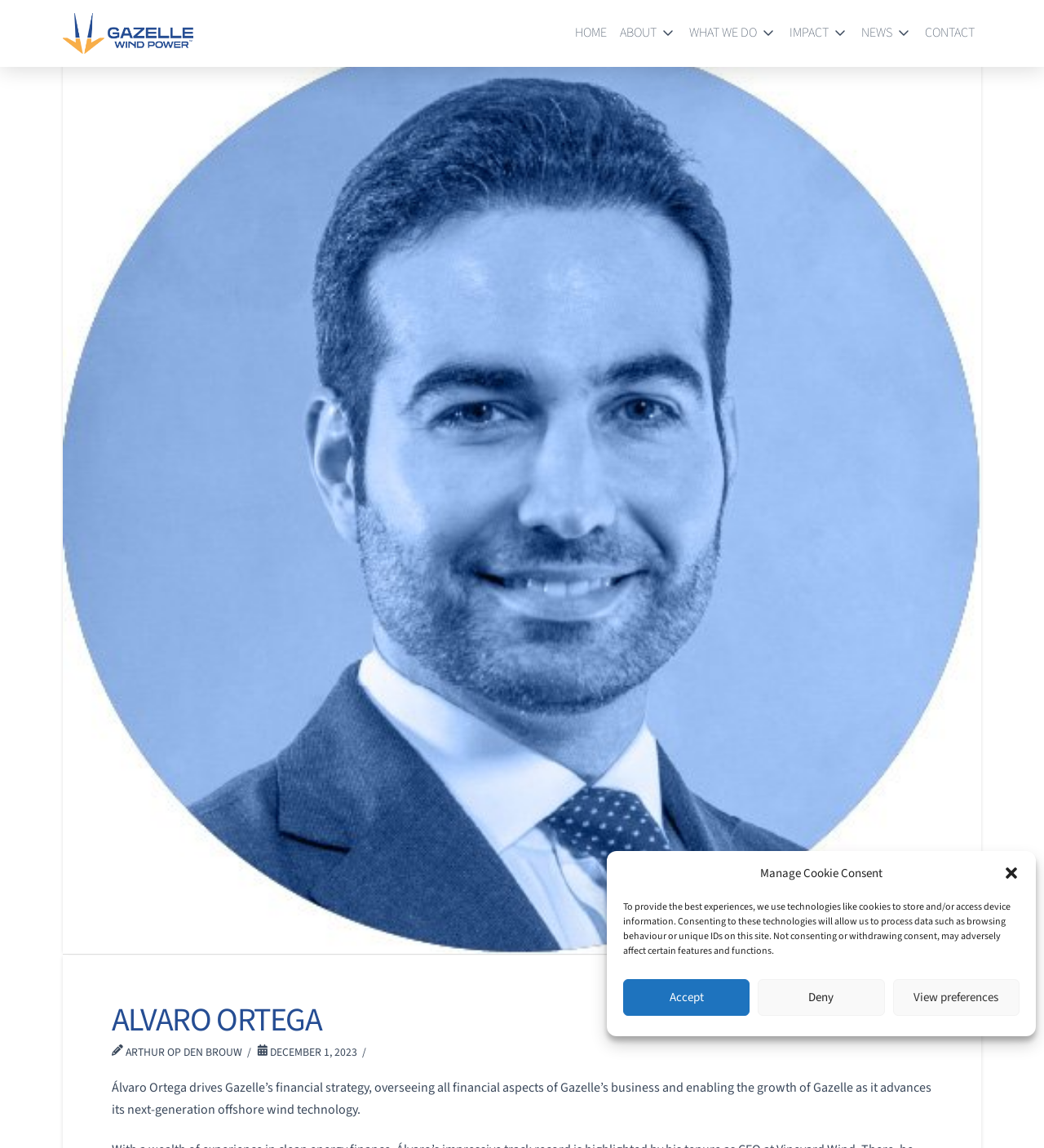What is the technology mentioned on the webpage?
Examine the image and give a concise answer in one word or a short phrase.

Offshore wind technology